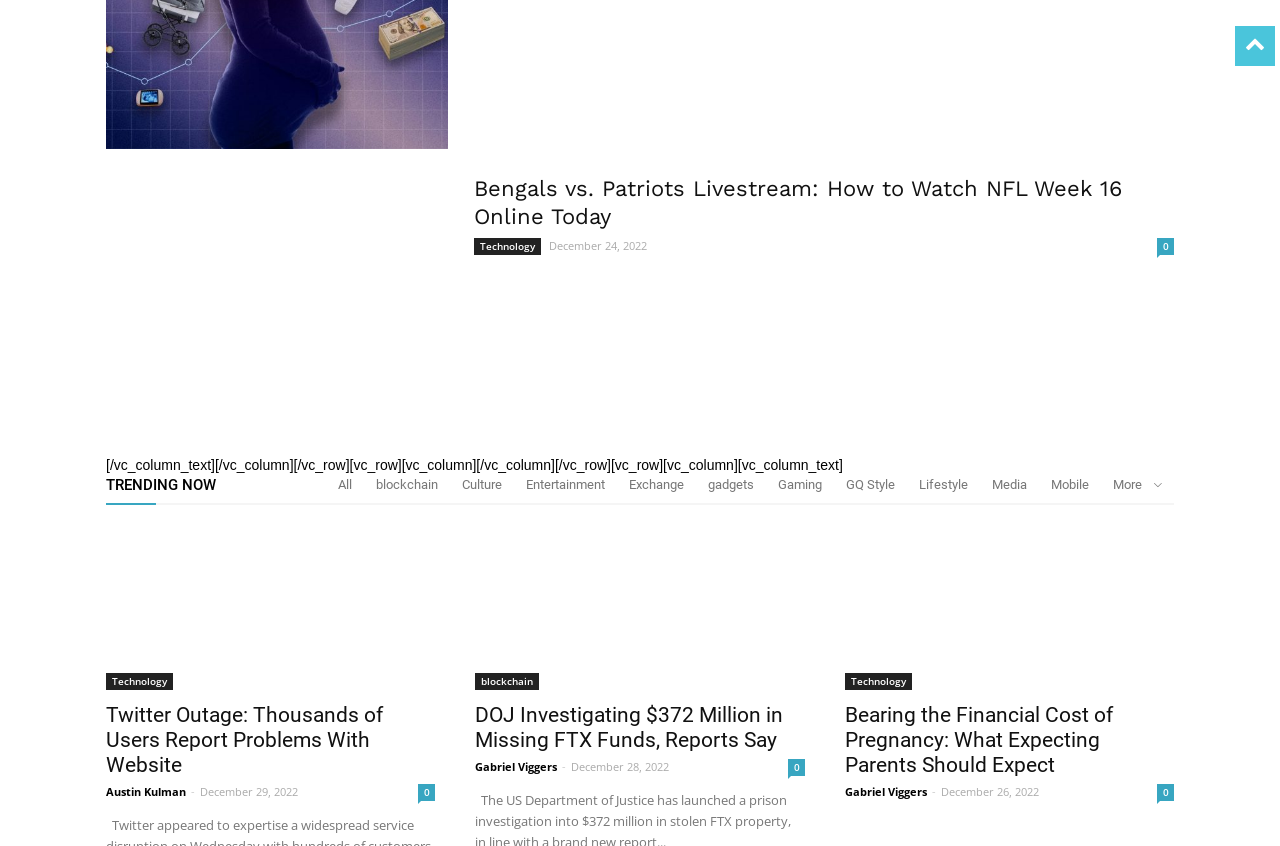How many articles are listed on the webpage?
Refer to the image and give a detailed answer to the question.

There are 5 articles listed on the webpage, including 'Bengals vs. Patriots Livestream: How to Watch NFL Week 16 Online Today', 'Twitter Outage: Thousands of Users Report Problems With Website', 'DOJ Investigating $372 Million in Missing FTX Funds, Reports Say', 'Bearing the Financial Cost of Pregnancy: What Expecting Parents Should Expect', and another one.